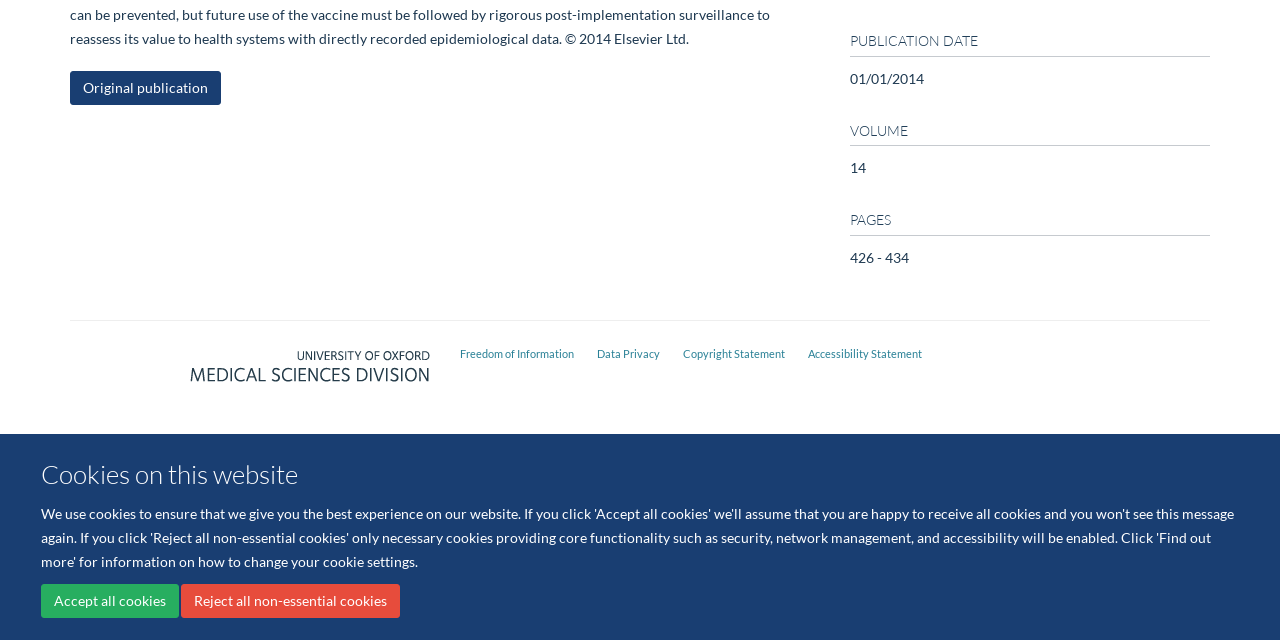Find the bounding box coordinates corresponding to the UI element with the description: "Home". The coordinates should be formatted as [left, top, right, bottom], with values as floats between 0 and 1.

None